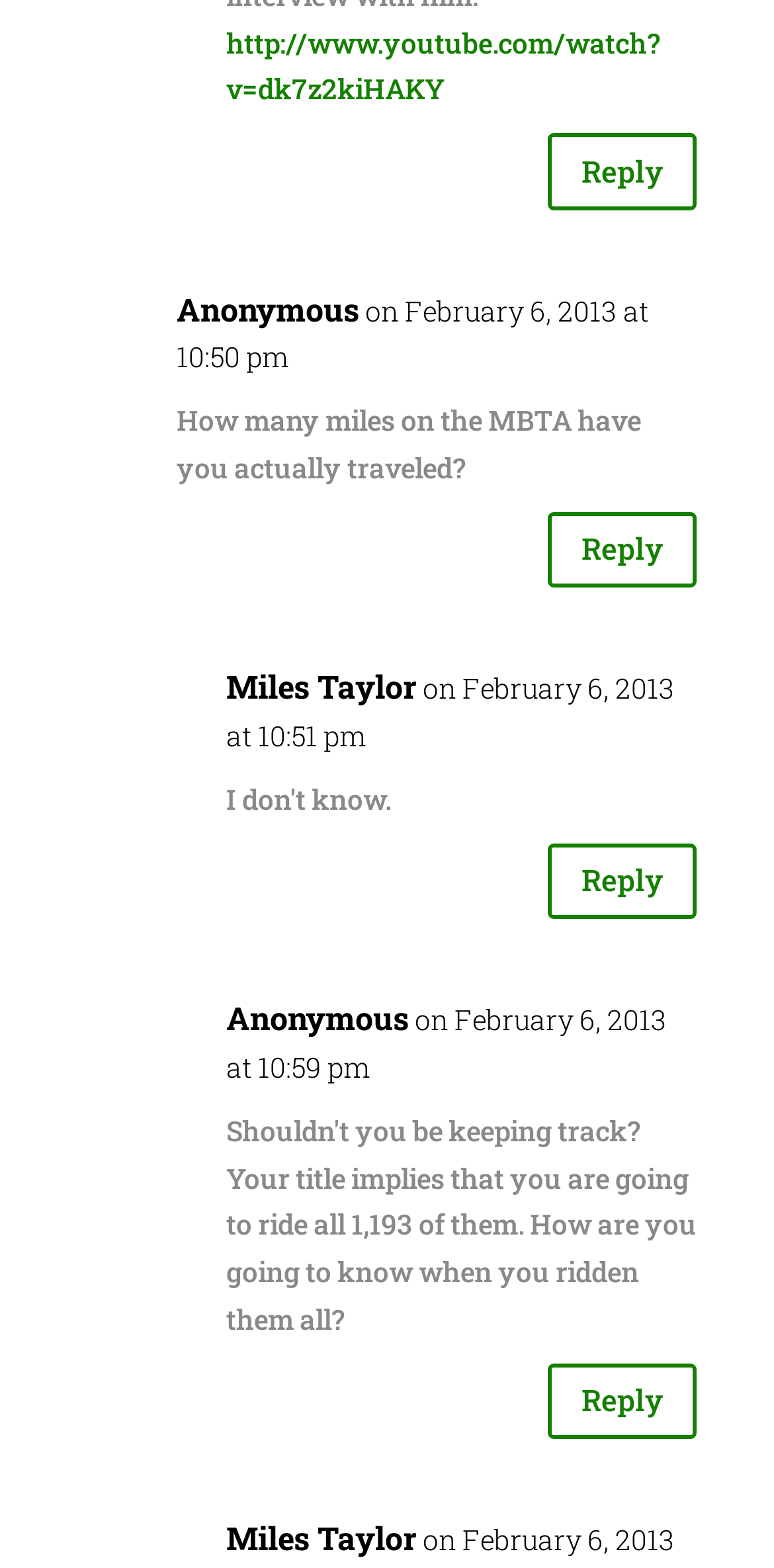How many comments are there in the webpage?
Provide a detailed and extensive answer to the question.

I counted the number of comments by looking at the article elements, which represent individual comments. I found three such elements, indicating that there are three comments in the webpage.